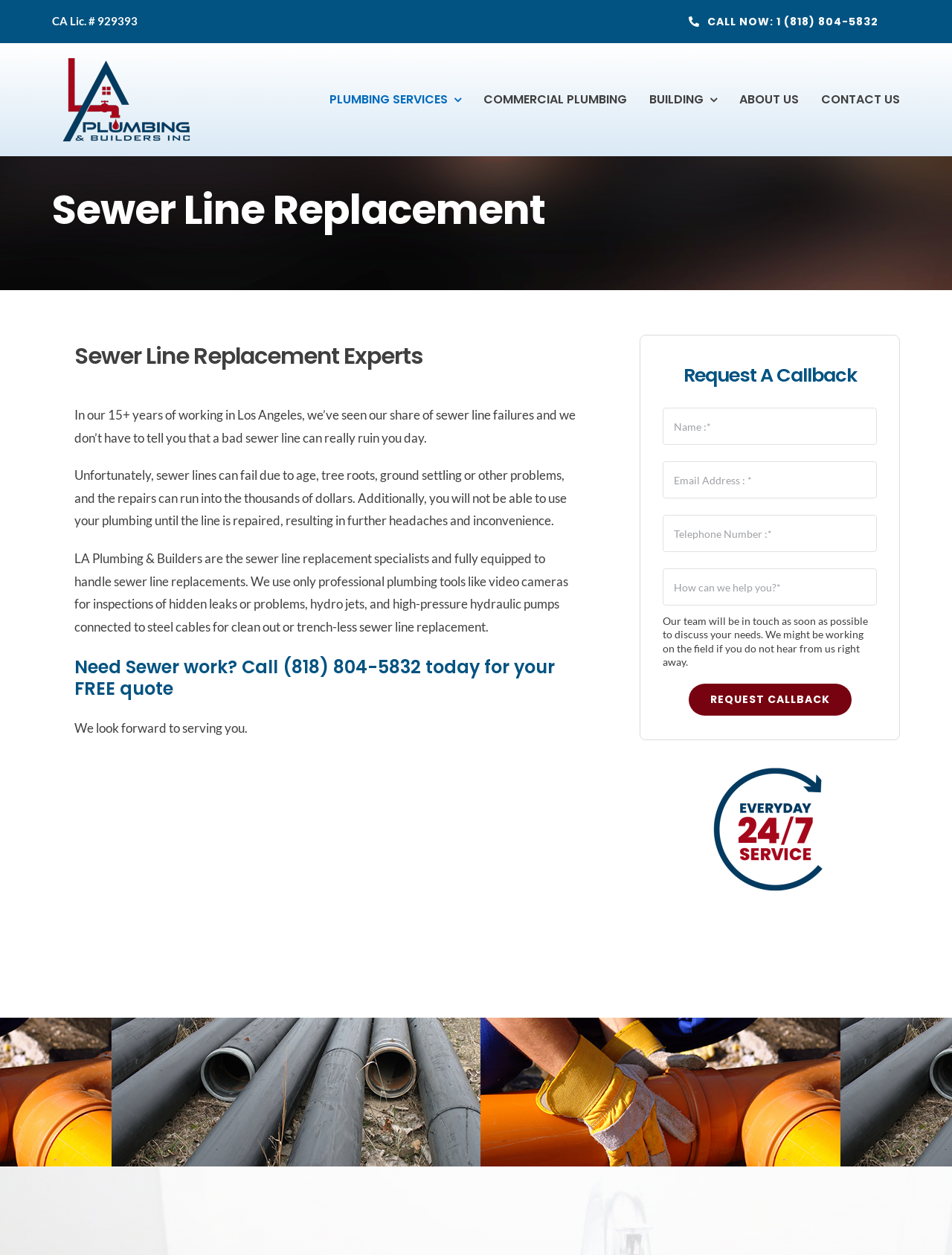Give a one-word or short phrase answer to the question: 
What is the purpose of the 'Request A Callback' form?

To request a callback from the company